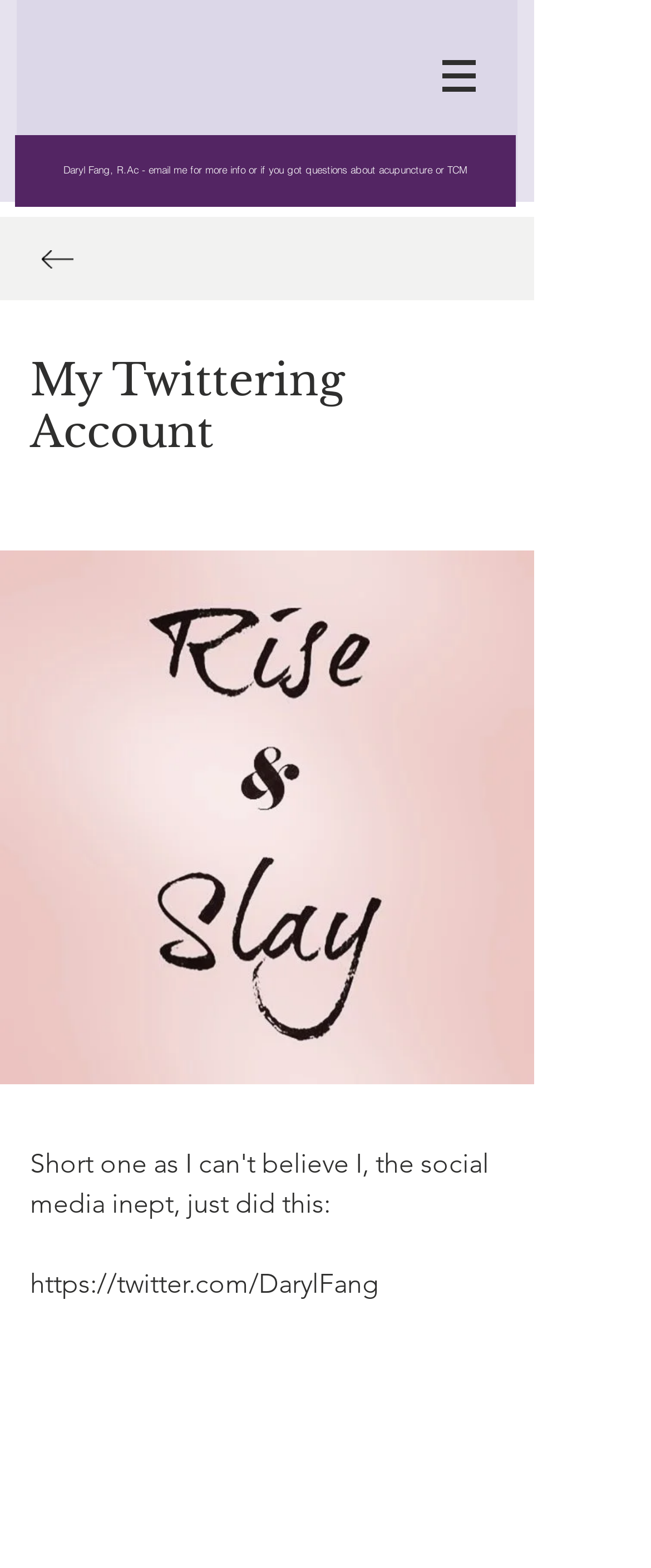What is the URL of the author's Twitter account?
Please ensure your answer is as detailed and informative as possible.

The URL of the author's Twitter account can be found in the StaticText element 'https://twitter.com/DarylFang'.